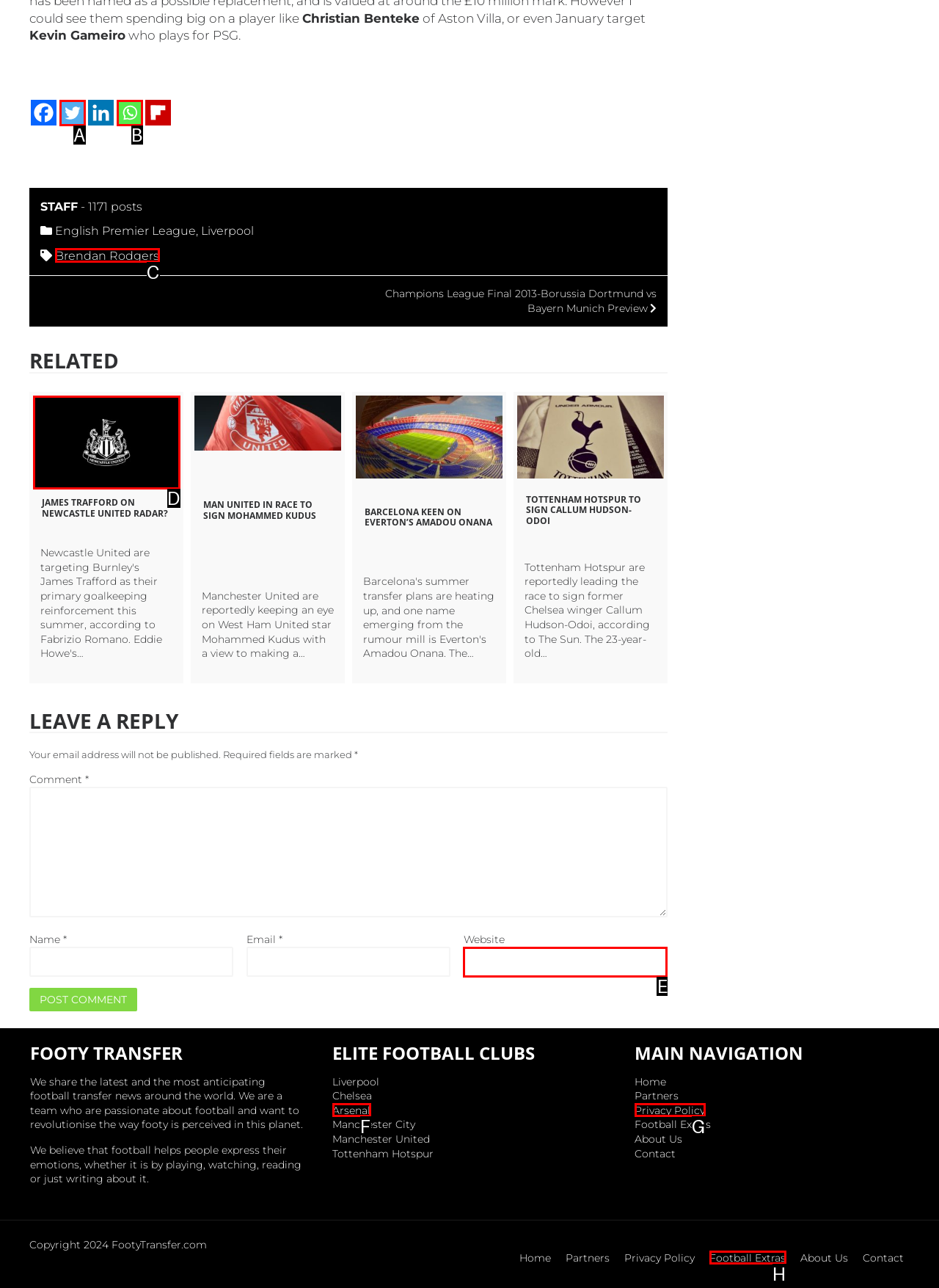Tell me which option best matches this description: aria-label="Twitter" title="Twitter"
Answer with the letter of the matching option directly from the given choices.

A